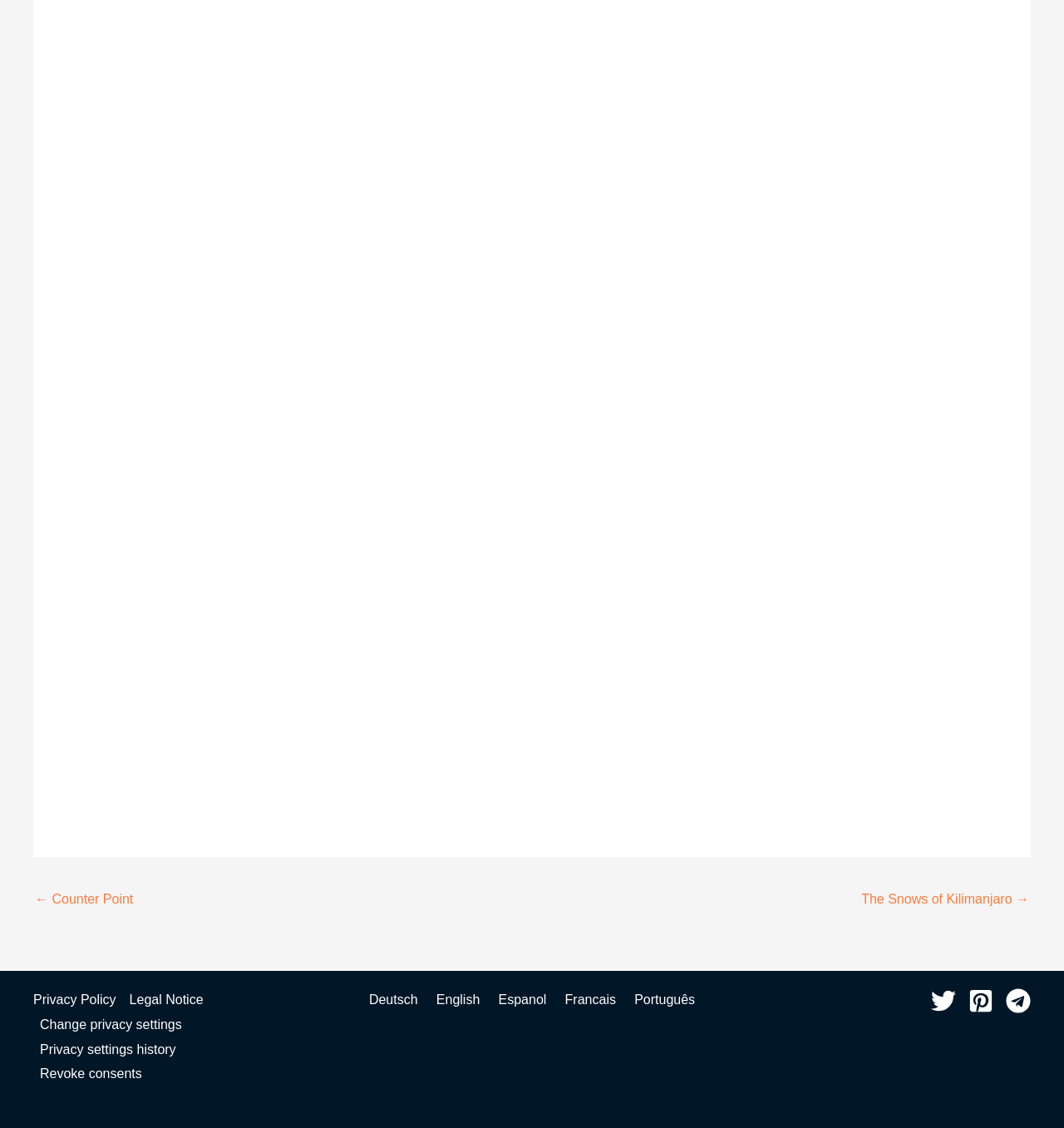What is the theme of the books listed?
Please use the image to provide an in-depth answer to the question.

The book titles and summaries on the webpage suggest that the books are focused on philosophical and existential themes. The descriptions mention concepts like 'existential angst', 'immortality', and 'self-discovery', indicating that the books are concerned with exploring fundamental questions about human existence.